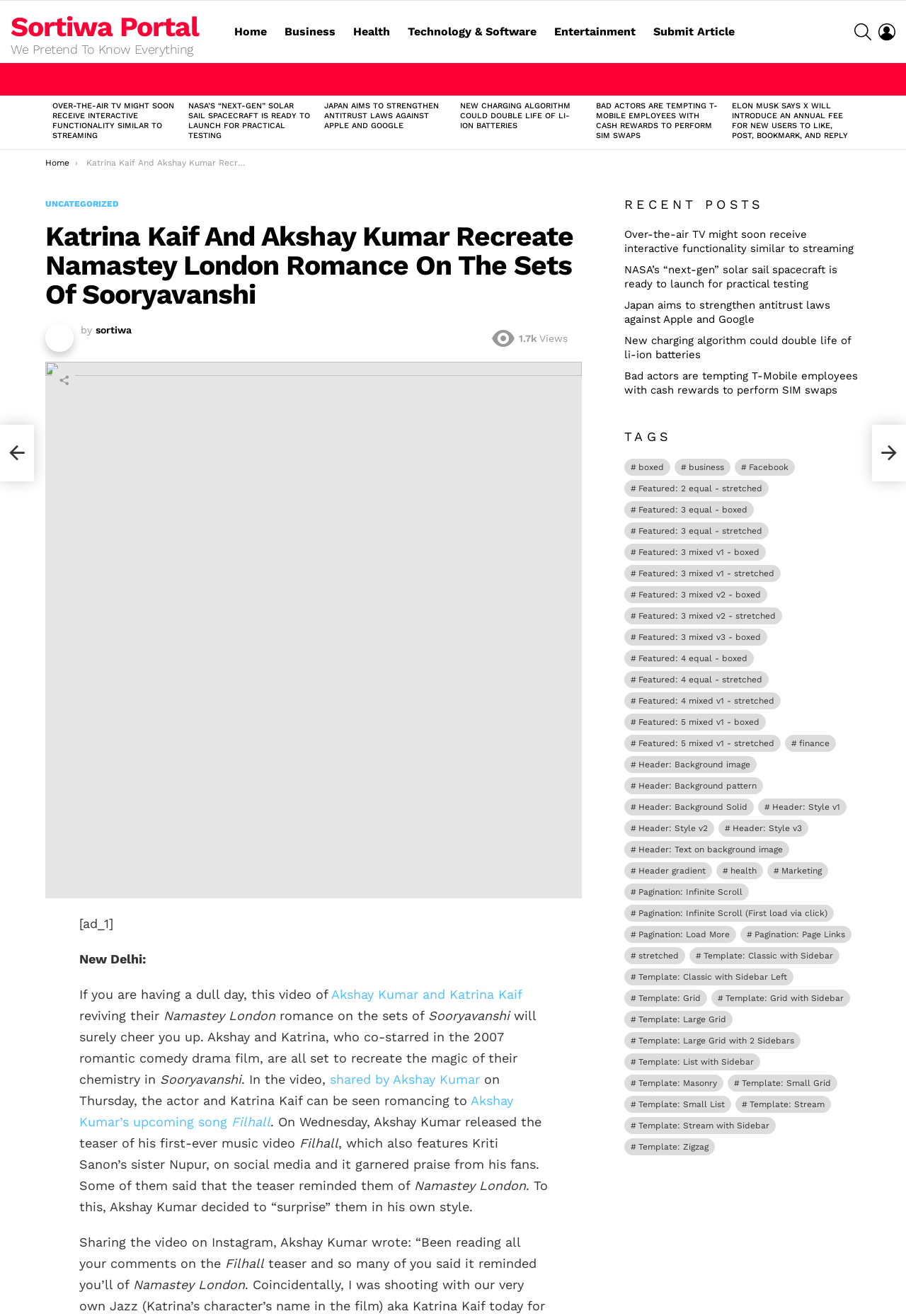Find the bounding box coordinates of the element I should click to carry out the following instruction: "Read the article 'Katrina Kaif And Akshay Kumar Recreate Namastey London Romance On The Sets Of Sooryavanshi'".

[0.095, 0.12, 0.548, 0.128]